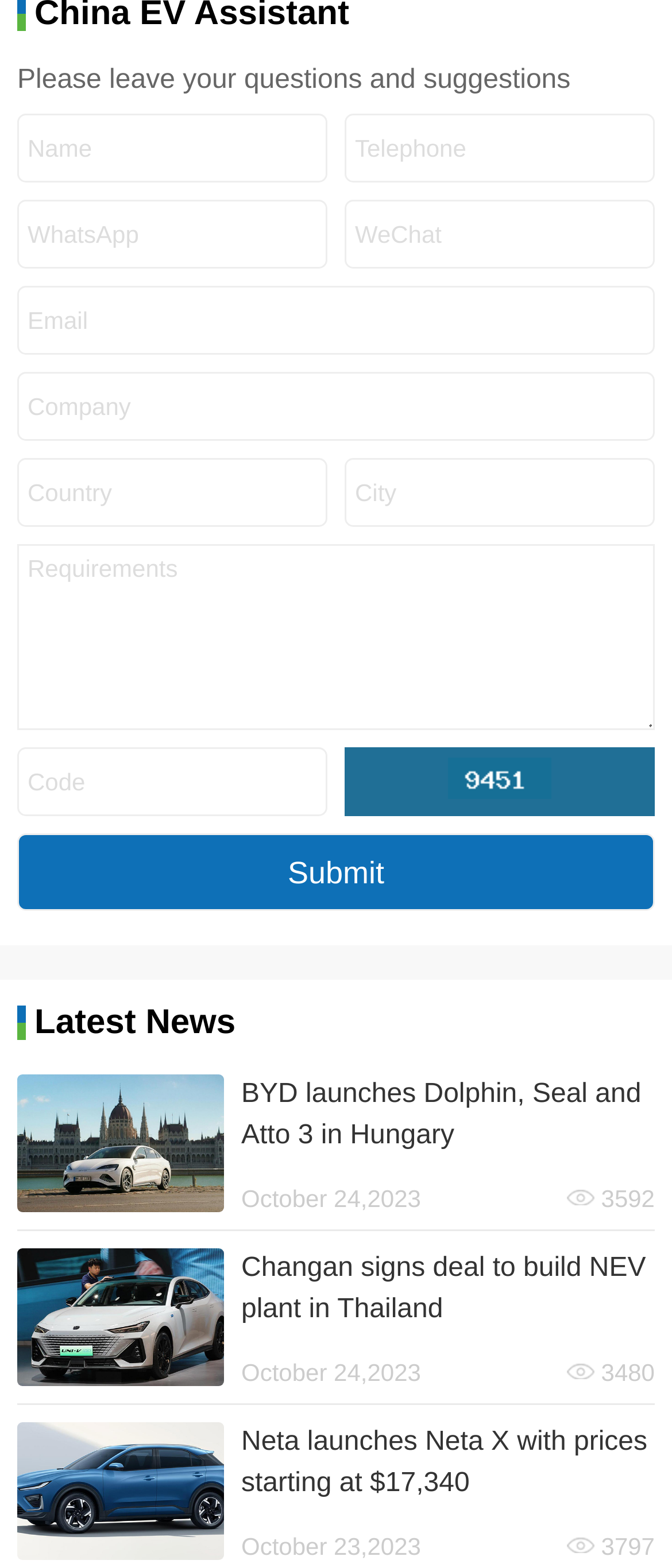Determine the bounding box coordinates of the region that needs to be clicked to achieve the task: "Check the news about Neta X".

[0.026, 0.907, 0.974, 0.994]